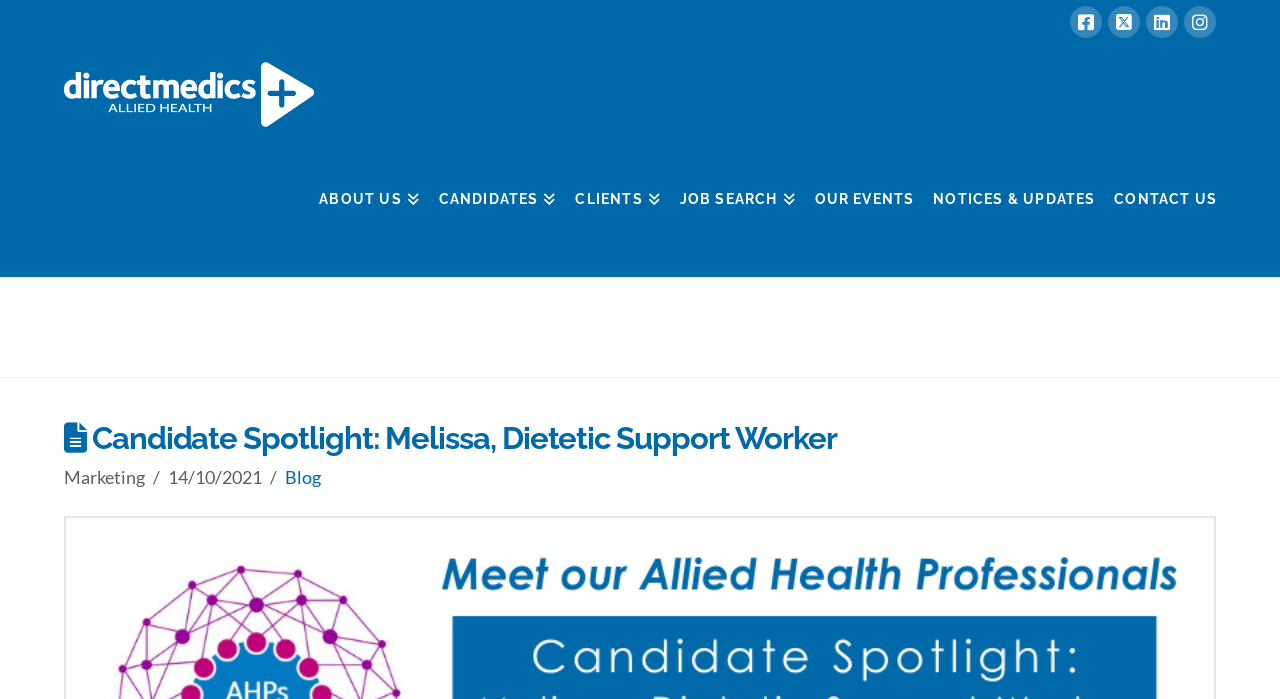Locate the bounding box coordinates for the element described below: "title="X / Twitter"". The coordinates must be four float values between 0 and 1, formatted as [left, top, right, bottom].

[0.866, 0.009, 0.891, 0.054]